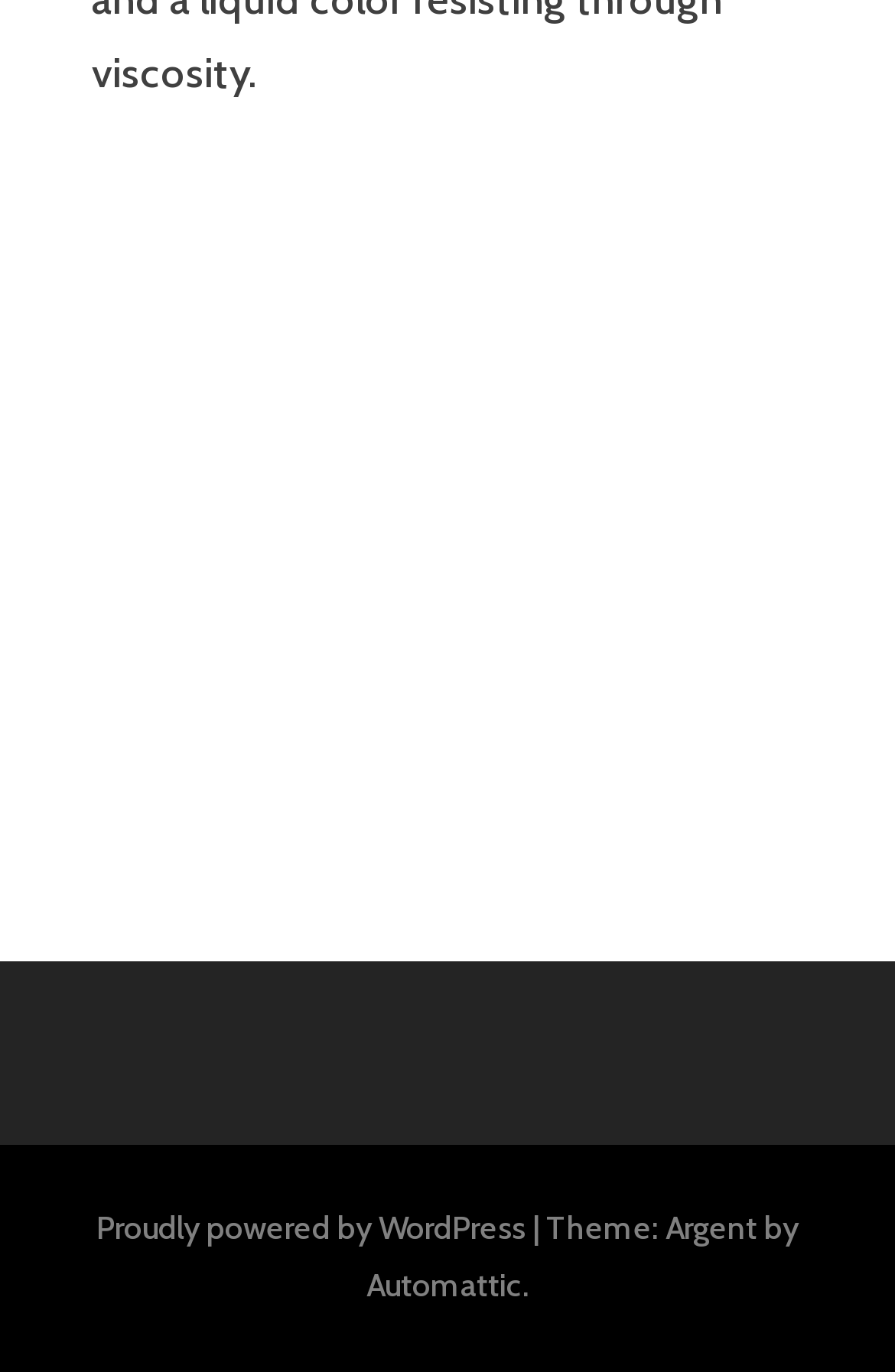What is the author of the theme?
Using the visual information, answer the question in a single word or phrase.

Automattic